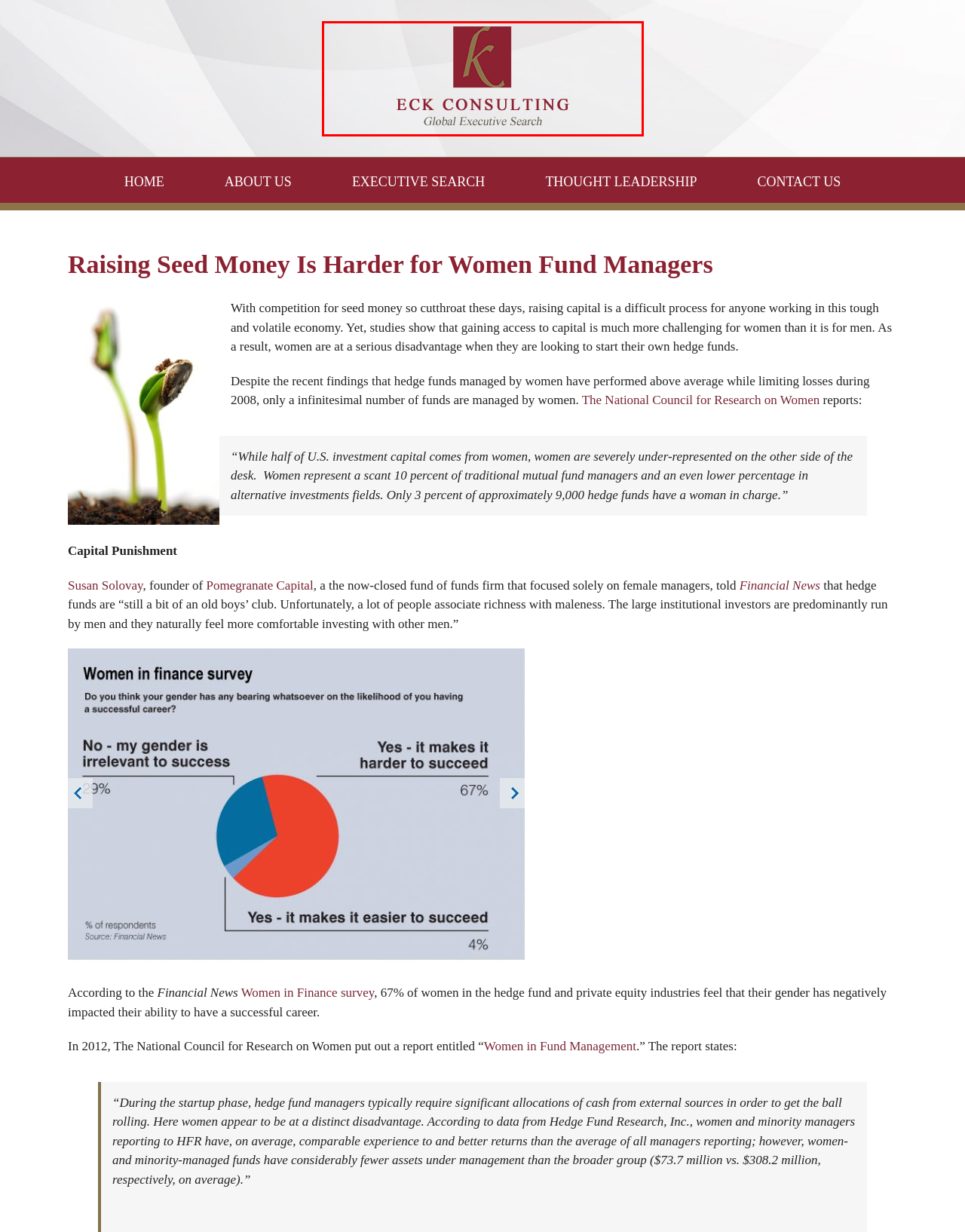You are given a screenshot of a webpage with a red rectangle bounding box. Choose the best webpage description that matches the new webpage after clicking the element in the bounding box. Here are the candidates:
A. Contact Us - ECK Consulting
B. Thought Leadership - ECK Consulting
C. Ellen Kinlin, Author at ECK Consulting
D. Executive Search - ECK Consulting
E. About Us - ECK Consulting
F. ECK Consulting - Executive Search
G. NCRW - National Council for Research on Women
H. Women Making a Difference in Impact Investing - ECK Consulting

F